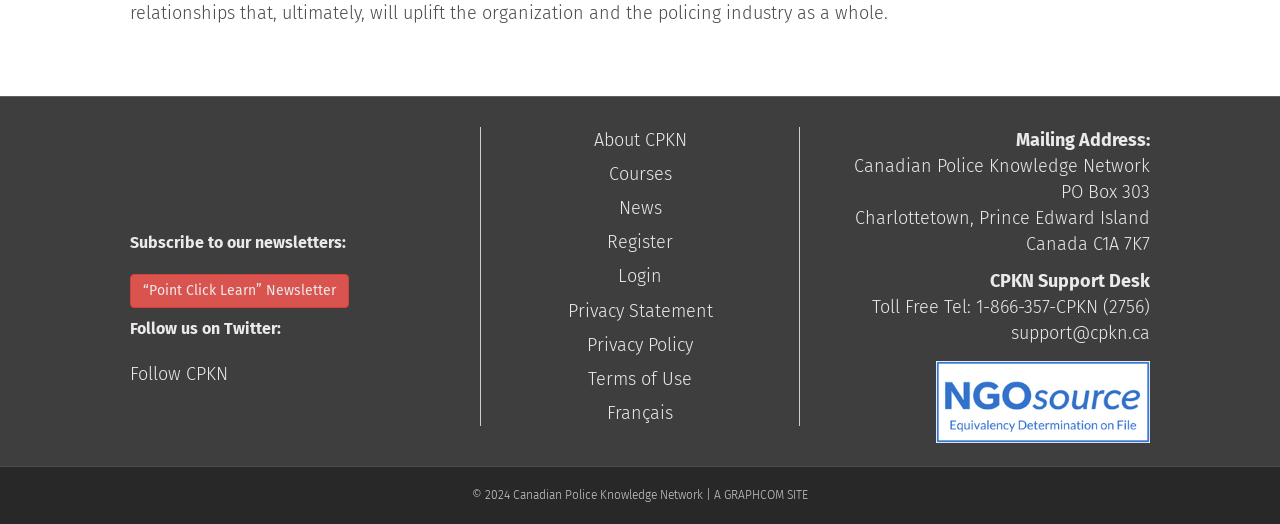Provide the bounding box coordinates of the HTML element this sentence describes: "News". The bounding box coordinates consist of four float numbers between 0 and 1, i.e., [left, top, right, bottom].

[0.483, 0.376, 0.517, 0.418]